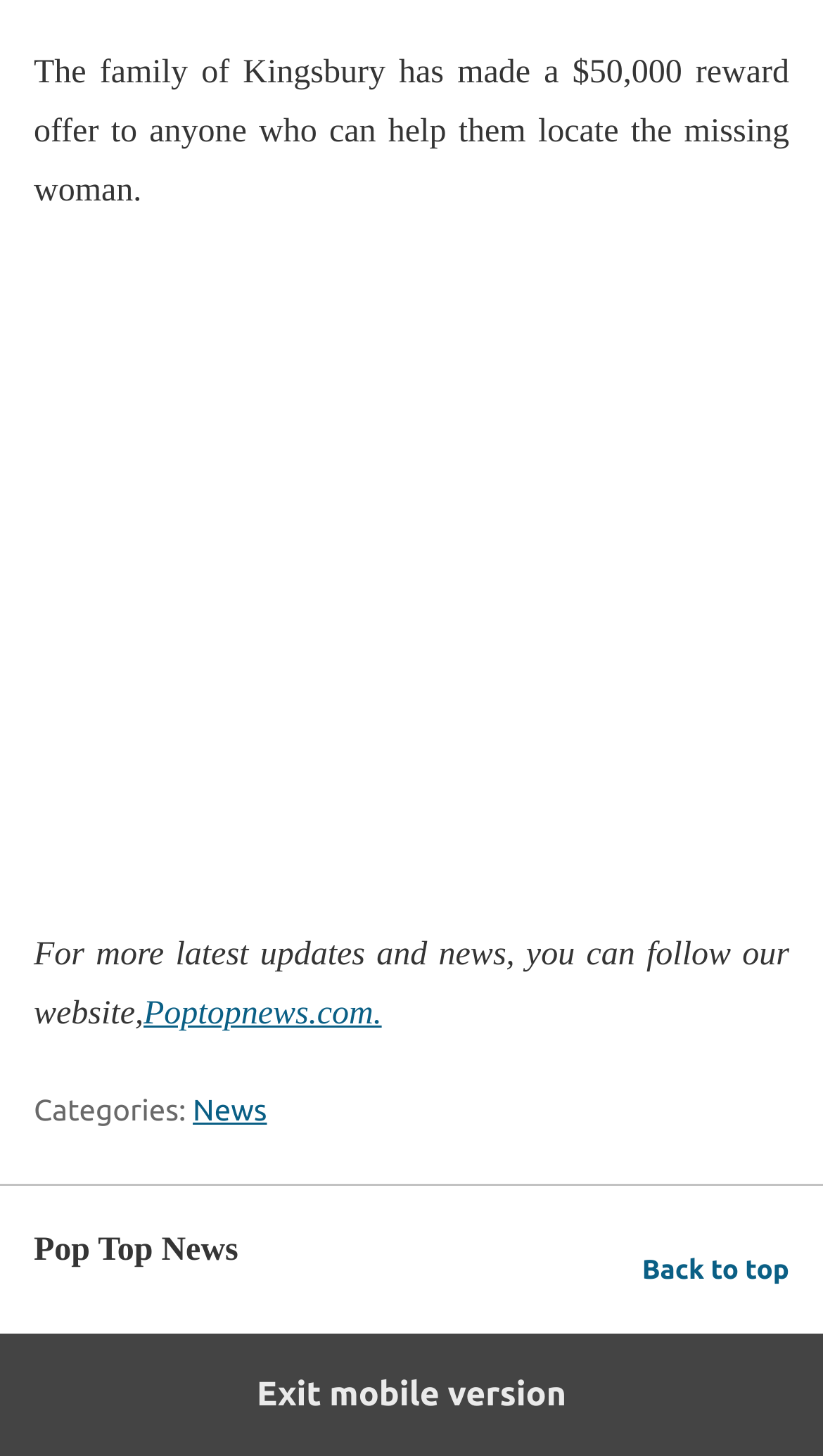What is the category mentioned in the footer section?
Please utilize the information in the image to give a detailed response to the question.

The footer section of the webpage contains a list of categories, and 'News' is one of the categories mentioned, along with a link to it.